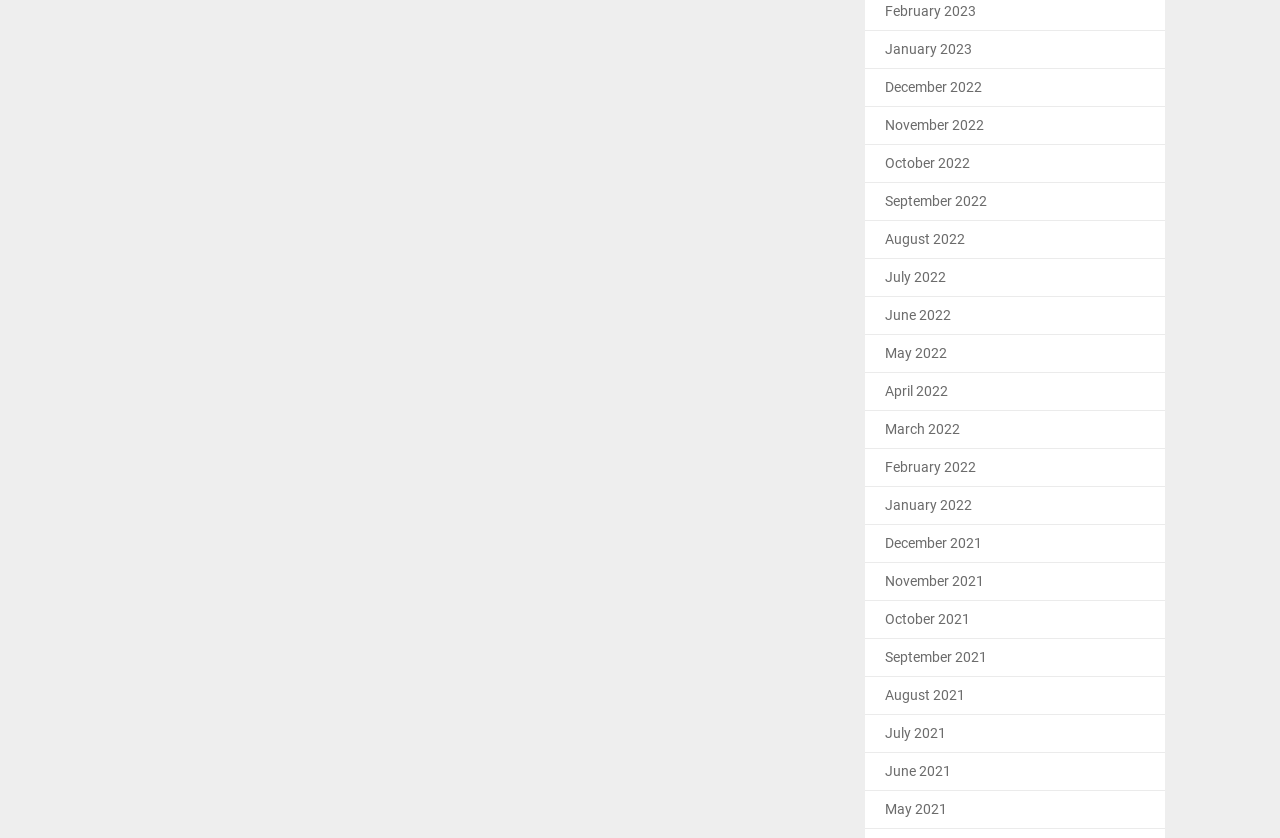What is the earliest month listed?
Please answer the question with a detailed and comprehensive explanation.

By examining the list of links, I can see that the earliest month listed is May 2021, which is the last link in the list.